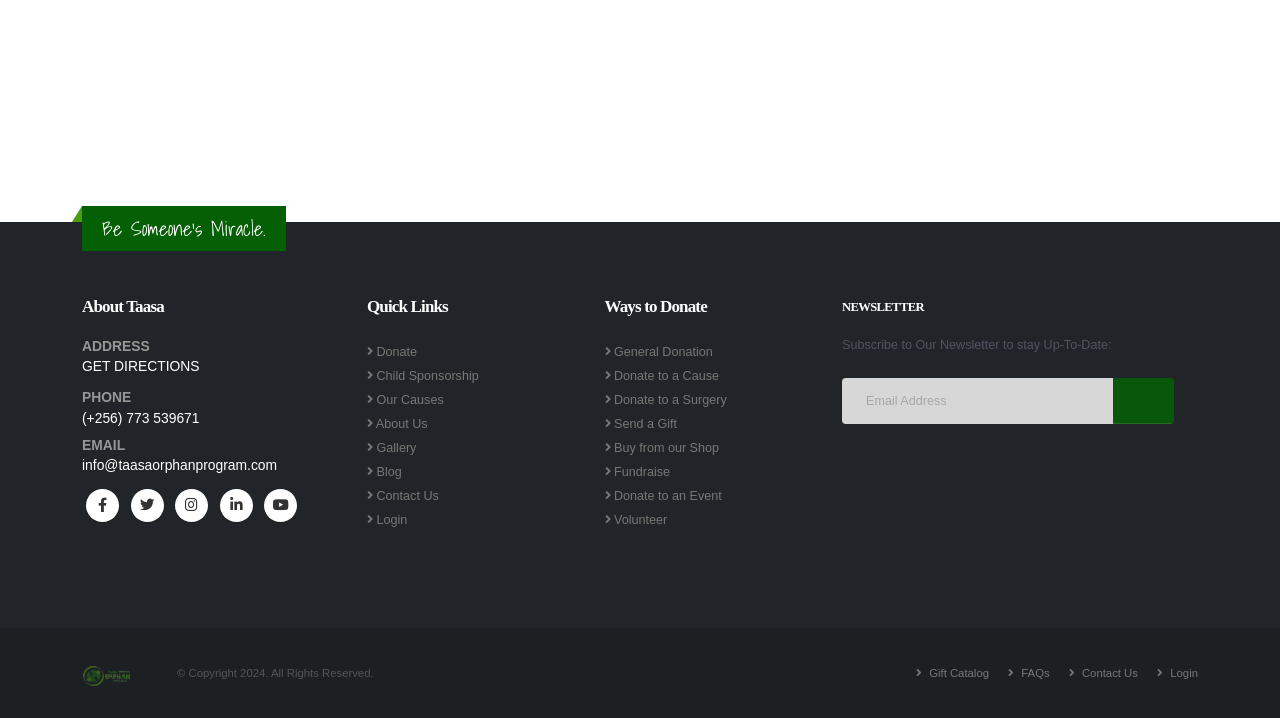Find the bounding box coordinates for the HTML element described in this sentence: "Send a Gift". Provide the coordinates as four float numbers between 0 and 1, in the format [left, top, right, bottom].

[0.472, 0.581, 0.529, 0.601]